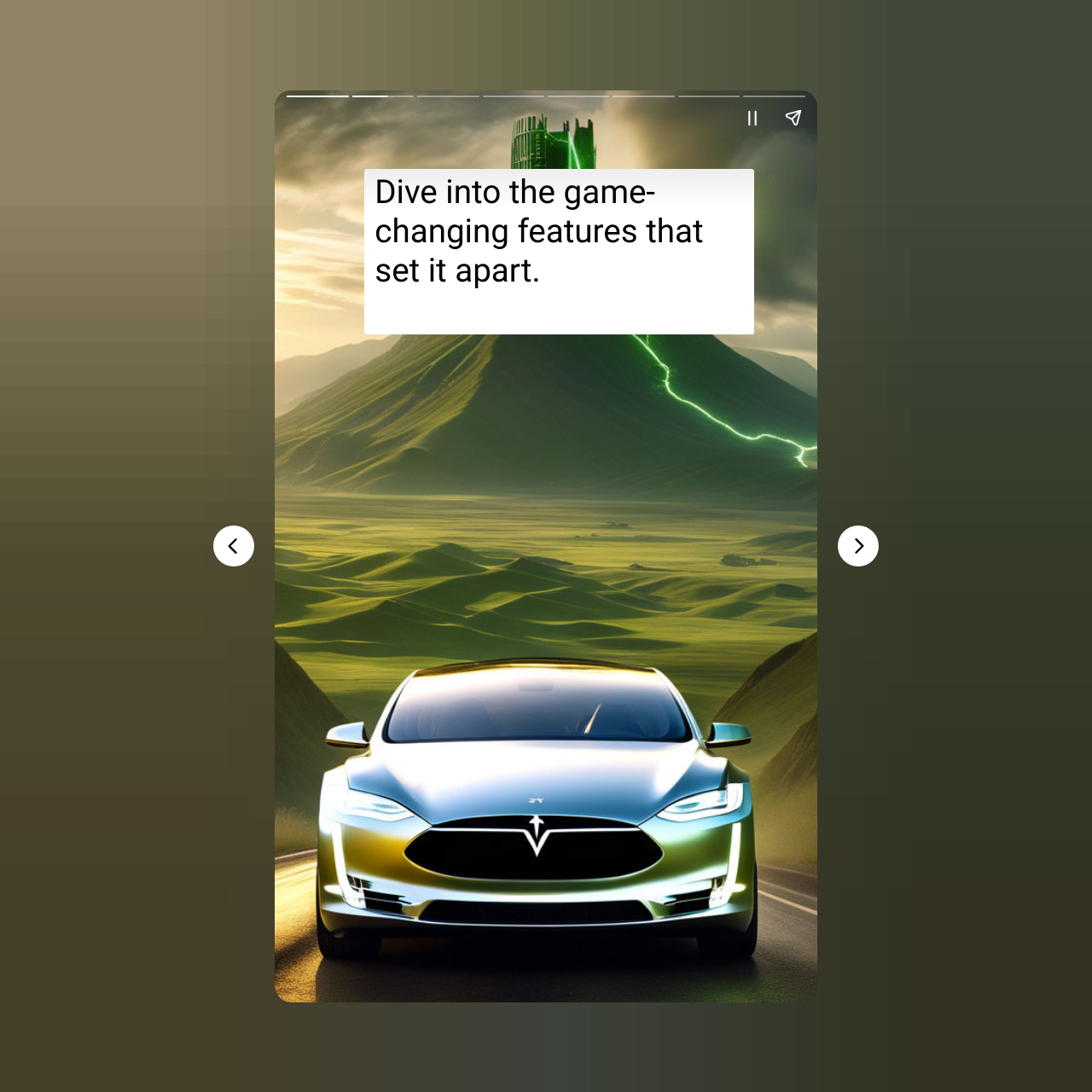What is the layout of the image on the webpage?
Using the image, give a concise answer in the form of a single word or short phrase.

Almost full screen